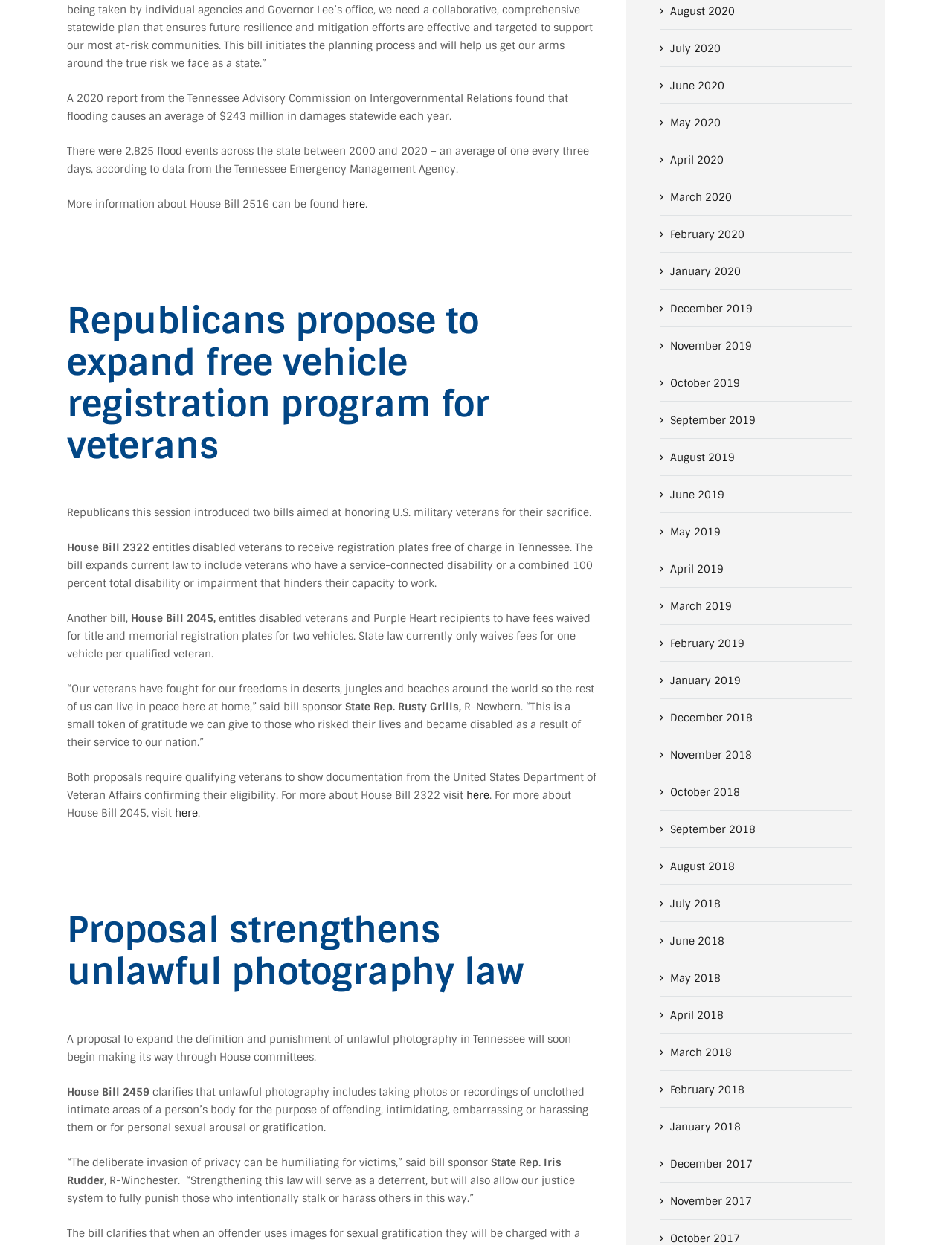Provide the bounding box coordinates of the HTML element described by the text: "here". The coordinates should be in the format [left, top, right, bottom] with values between 0 and 1.

[0.49, 0.633, 0.514, 0.644]